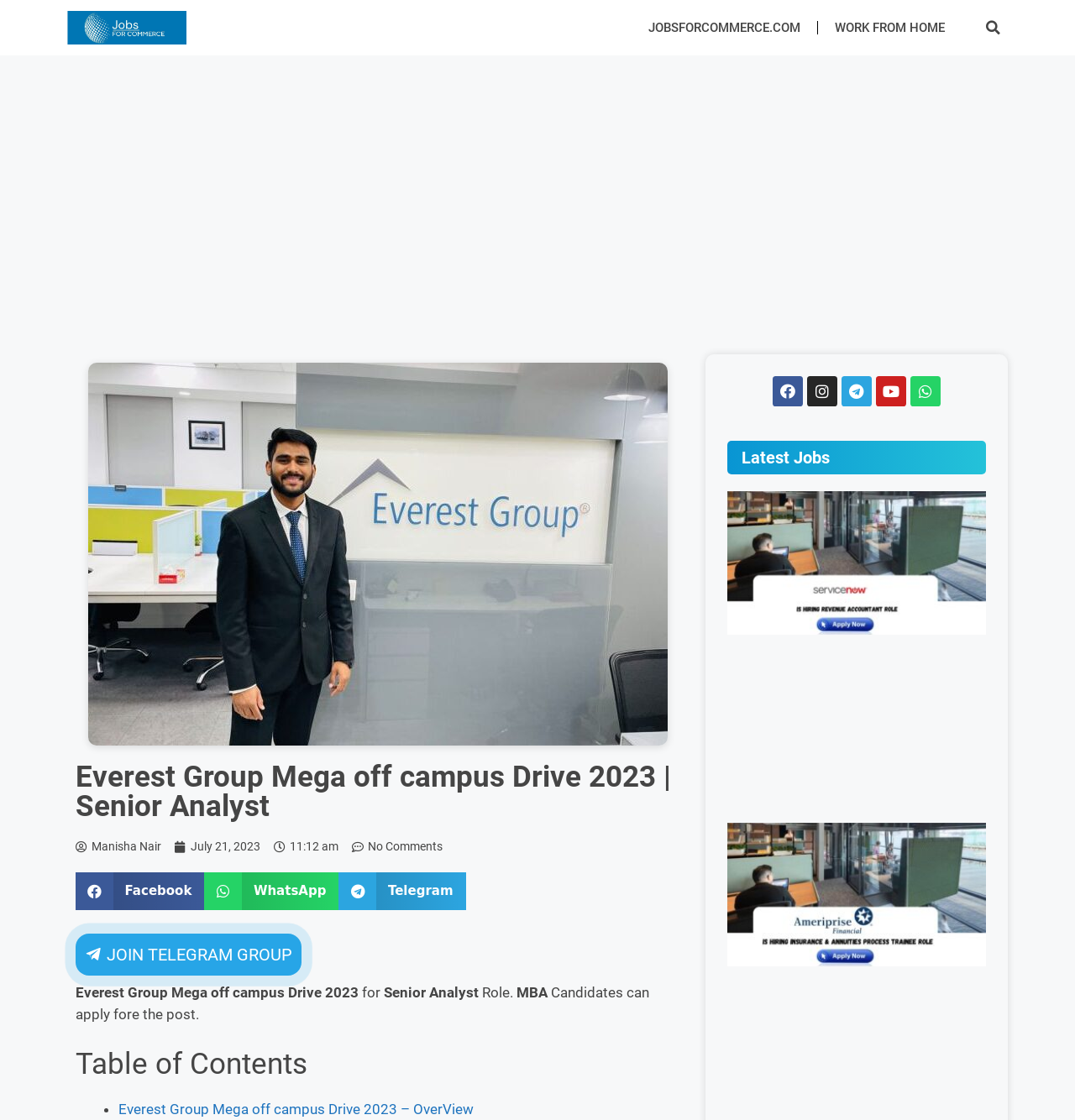Show the bounding box coordinates of the region that should be clicked to follow the instruction: "Click on the 'Post Comment' button."

None